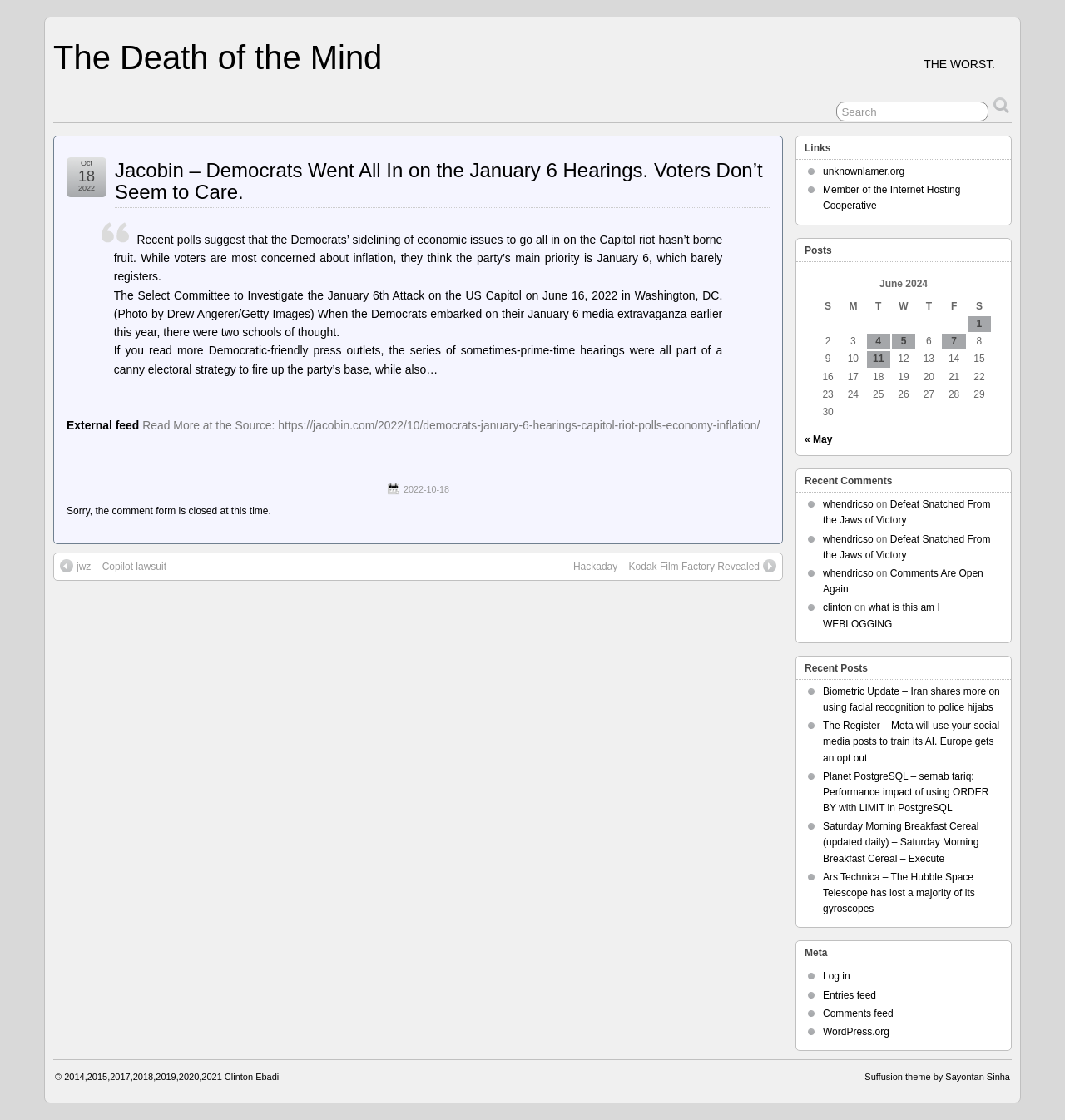Provide a single word or phrase to answer the given question: 
What is the main concern of voters according to the article?

inflation